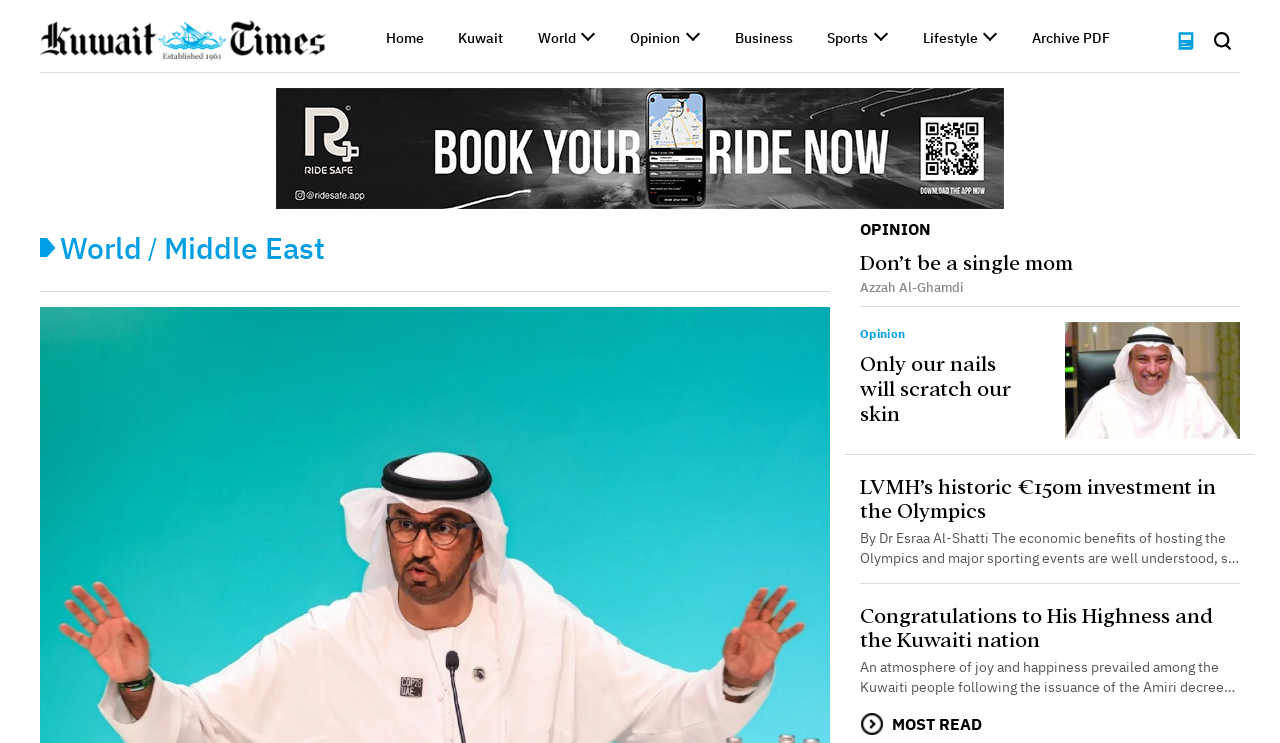Find the bounding box coordinates of the clickable region needed to perform the following instruction: "Click on the Home link". The coordinates should be provided as four float numbers between 0 and 1, i.e., [left, top, right, bottom].

[0.302, 0.044, 0.331, 0.068]